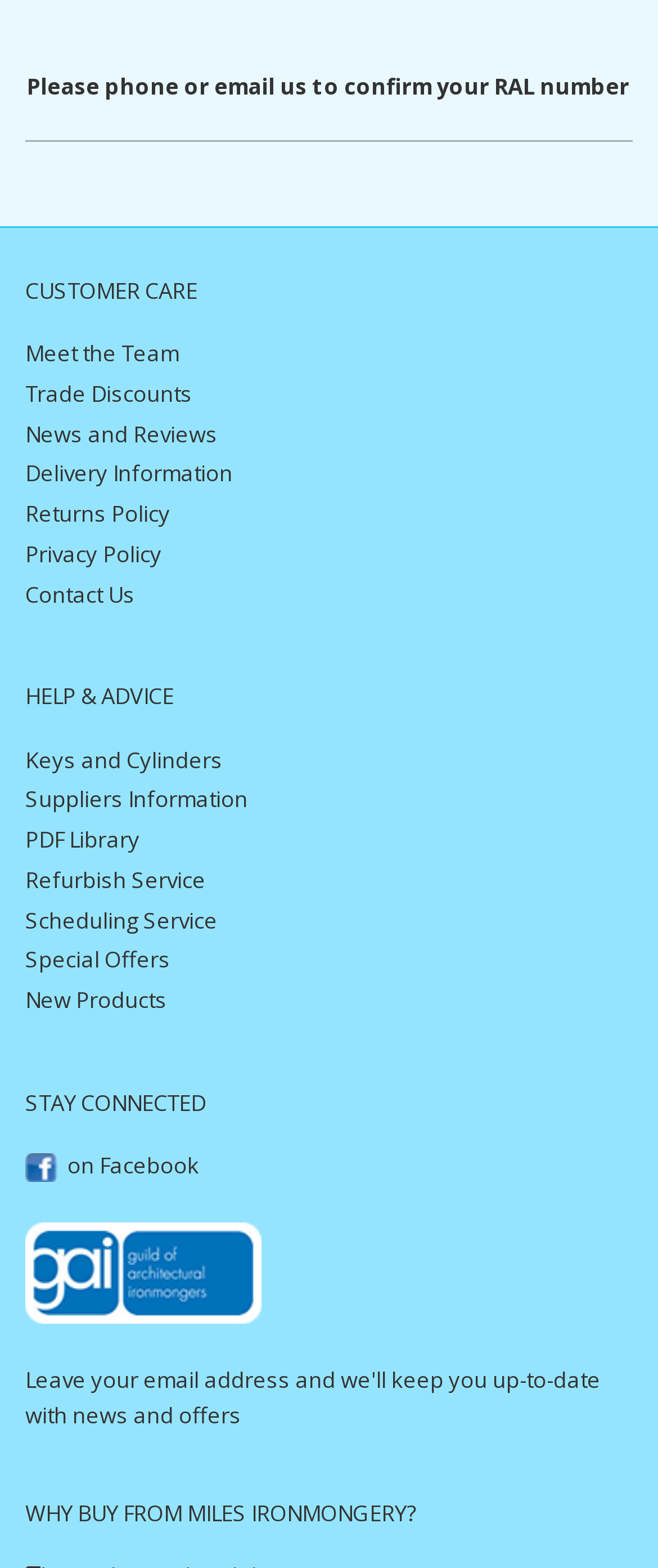Bounding box coordinates are given in the format (top-left x, top-left y, bottom-right x, bottom-right y). All values should be floating point numbers between 0 and 1. Provide the bounding box coordinate for the UI element described as: Keys and Cylinders

[0.038, 0.474, 0.338, 0.494]